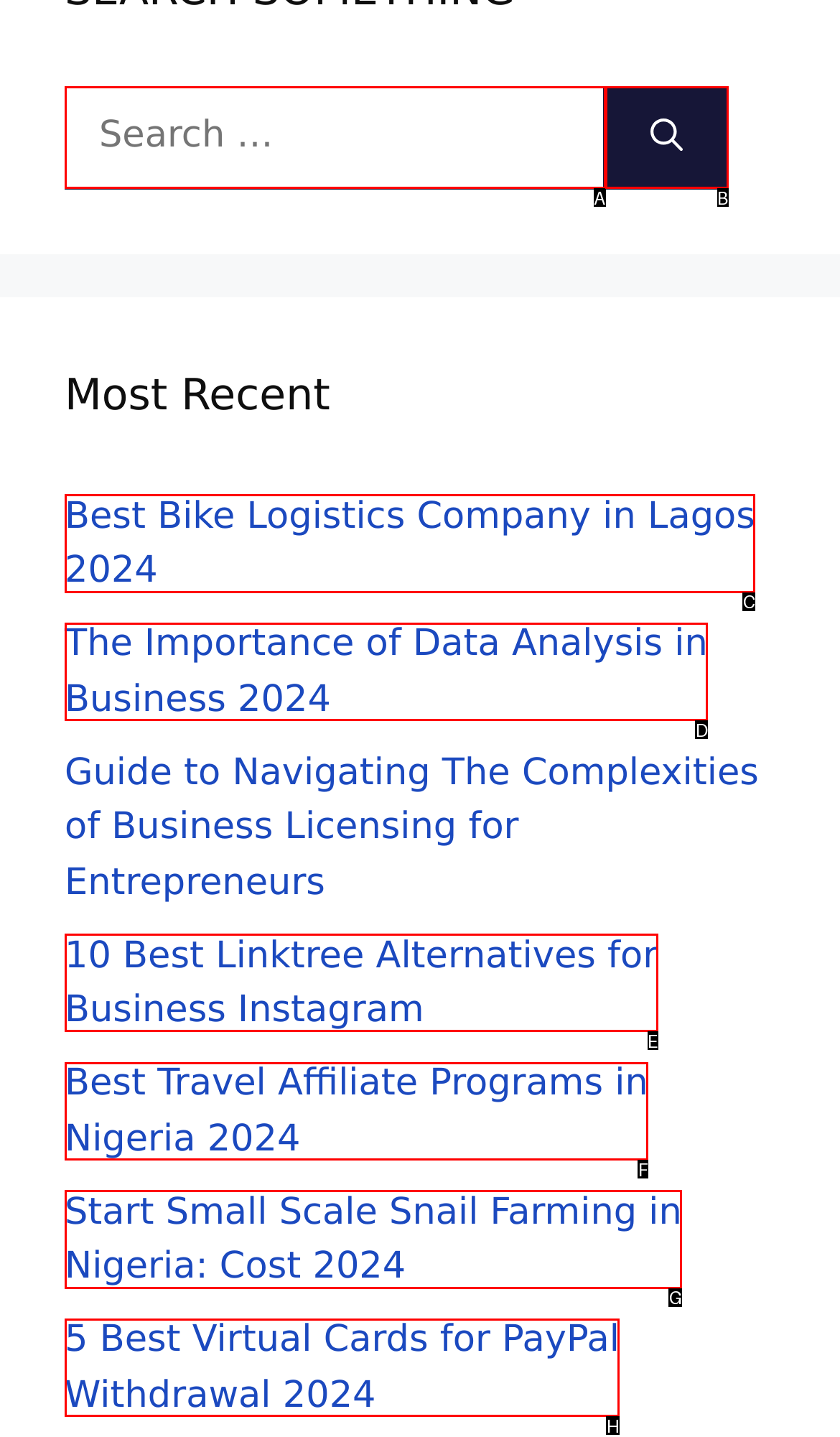Identify which HTML element to click to fulfill the following task: Explore the 10 Best Linktree Alternatives for Business Instagram. Provide your response using the letter of the correct choice.

E